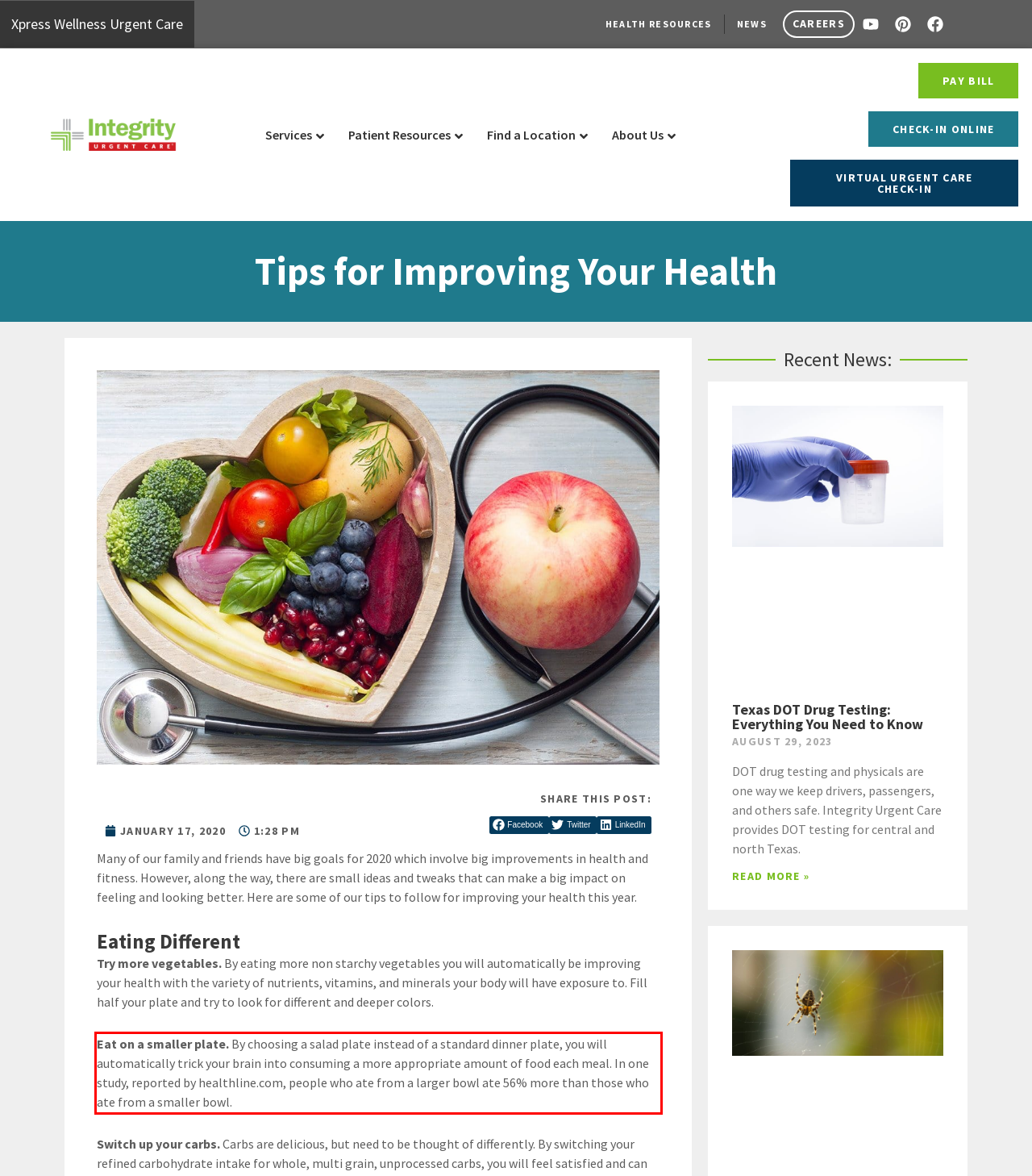From the given screenshot of a webpage, identify the red bounding box and extract the text content within it.

Eat on a smaller plate. By choosing a salad plate instead of a standard dinner plate, you will automatically trick your brain into consuming a more appropriate amount of food each meal. In one study, reported by healthline.com, people who ate from a larger bowl ate 56% more than those who ate from a smaller bowl.